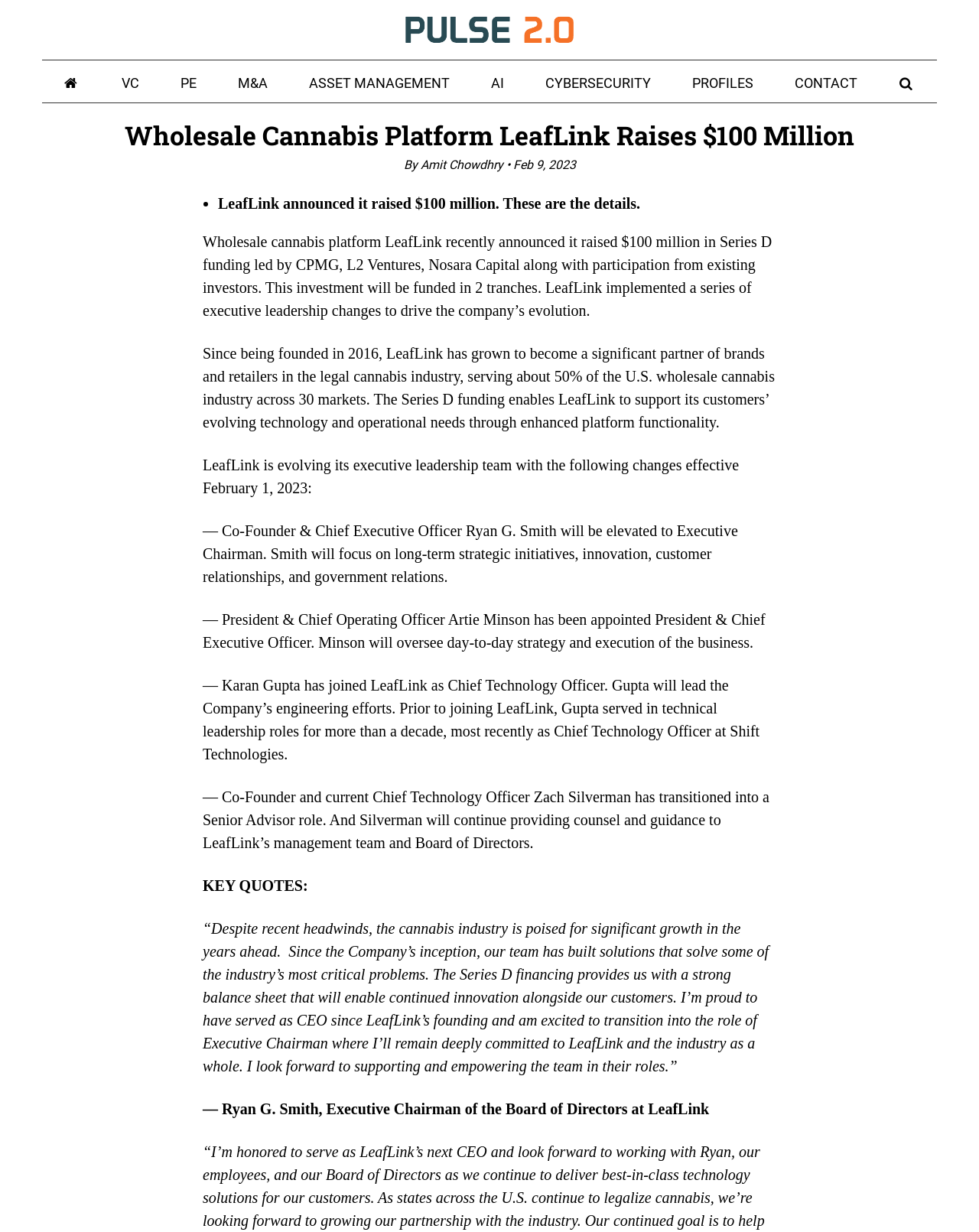Given the description Asset Management, predict the bounding box coordinates of the UI element. Ensure the coordinates are in the format (top-left x, top-left y, bottom-right x, bottom-right y) and all values are between 0 and 1.

[0.295, 0.049, 0.48, 0.081]